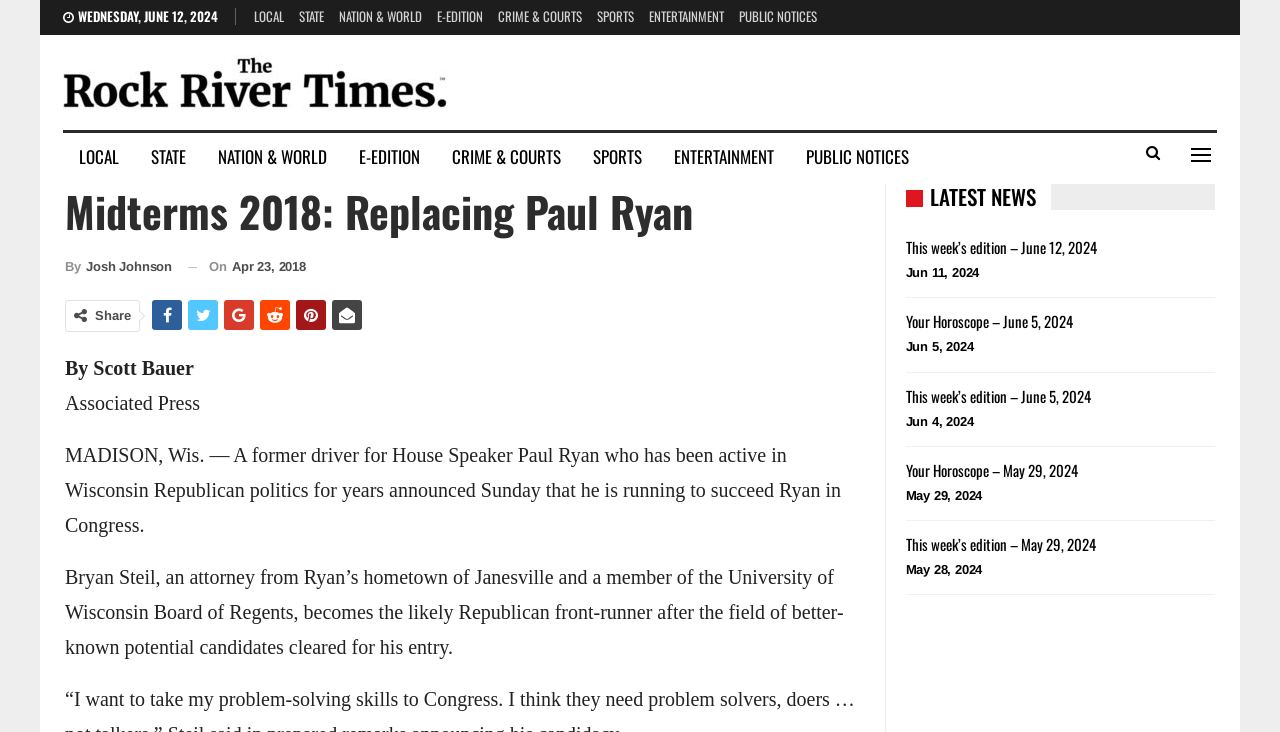Please locate the bounding box coordinates of the element that should be clicked to complete the given instruction: "Click on ENTERTAINMENT".

[0.507, 0.008, 0.566, 0.036]